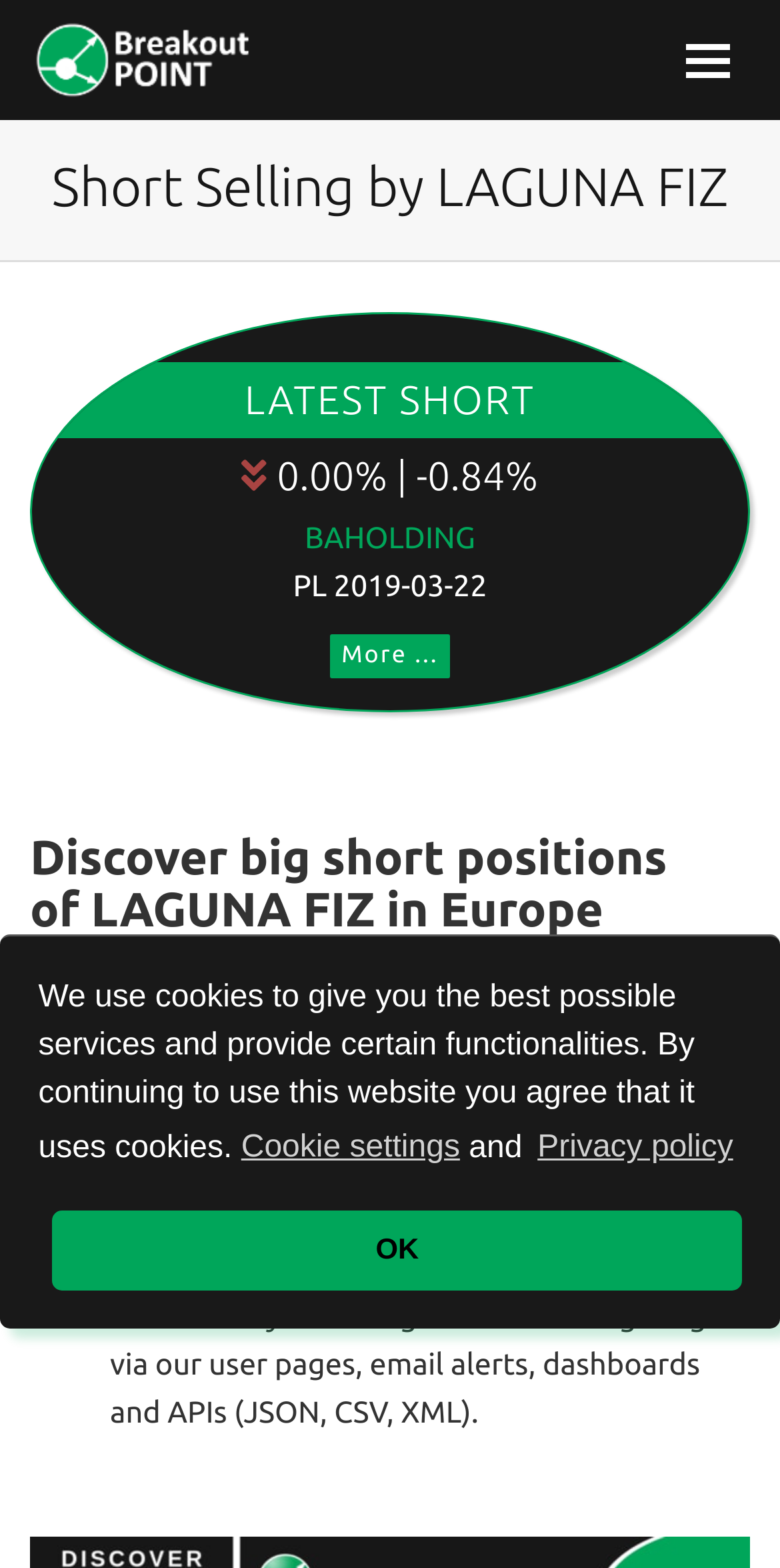What is the purpose of the 'allow cookies' button? Examine the screenshot and reply using just one word or a brief phrase.

To agree to the use of cookies